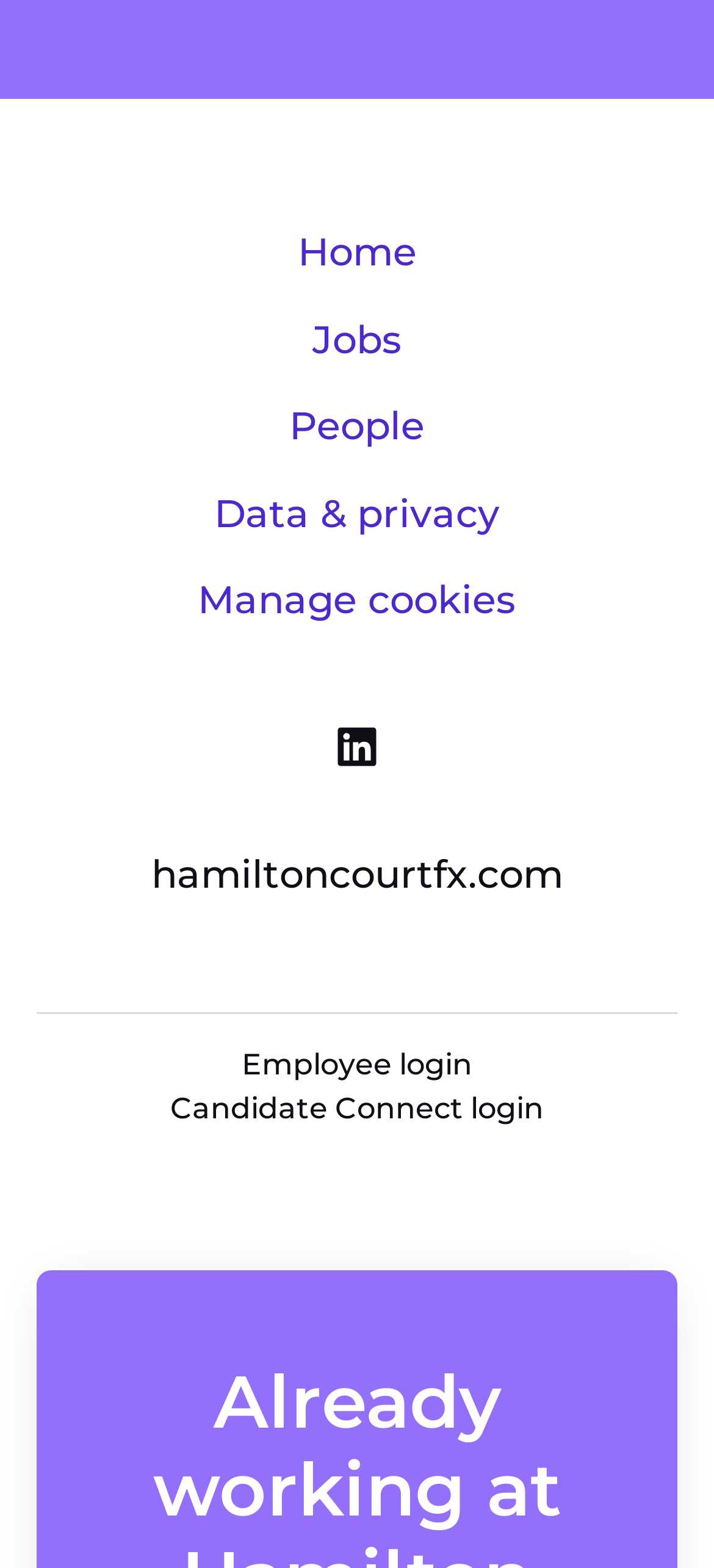Based on the provided description, "Employee login", find the bounding box of the corresponding UI element in the screenshot.

[0.338, 0.665, 0.662, 0.693]